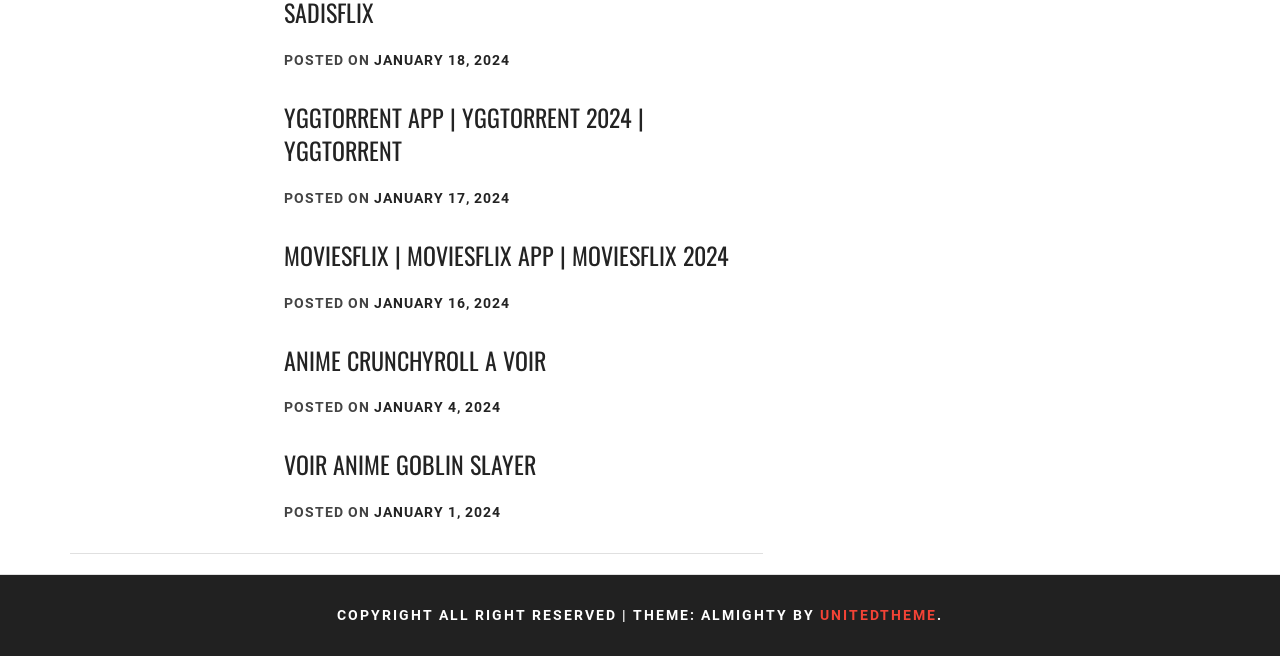From the image, can you give a detailed response to the question below:
What is the name of the anime mentioned in the third post?

I found the name of the anime by looking at the third post's heading, which says 'ANIME CRUNCHYROLL A VOIR'. This is the name of the anime mentioned in the post.